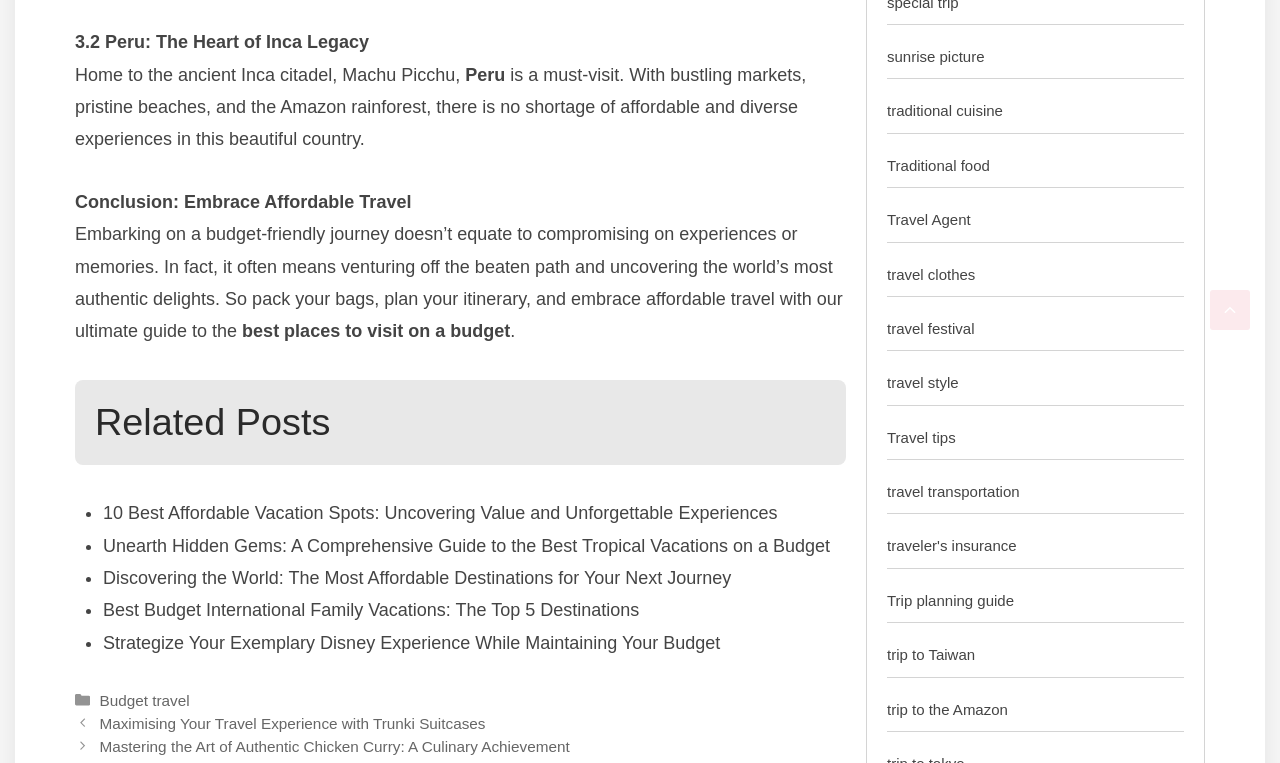Specify the bounding box coordinates for the region that must be clicked to perform the given instruction: "Explore 'Best Budget International Family Vacations: The Top 5 Destinations'".

[0.08, 0.787, 0.499, 0.813]